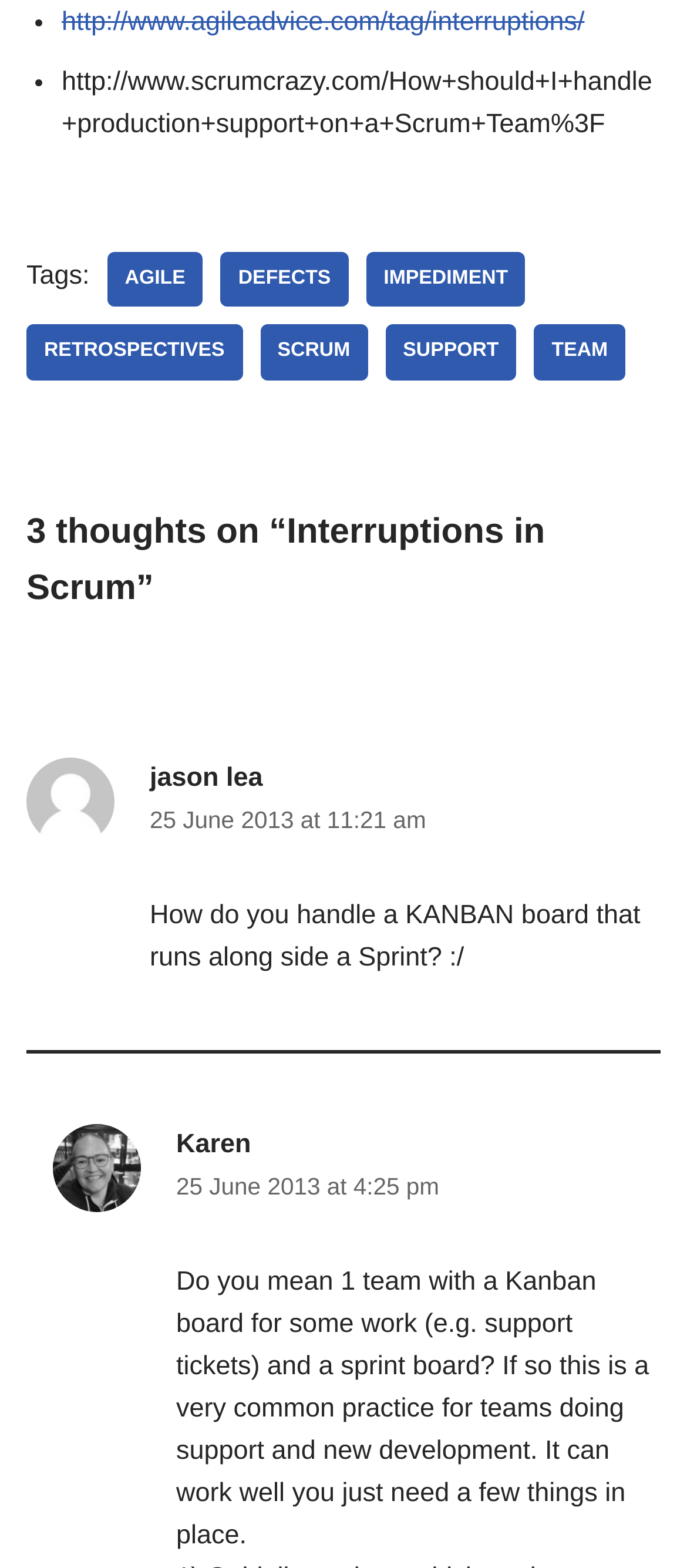What is the name of the person who made the second comment?
Please give a detailed and elaborate answer to the question based on the image.

The name of the person who made the second comment is mentioned in the text 'Karen' which is located at coordinates [0.256, 0.72, 0.365, 0.739]. This suggests that Karen made the second comment.